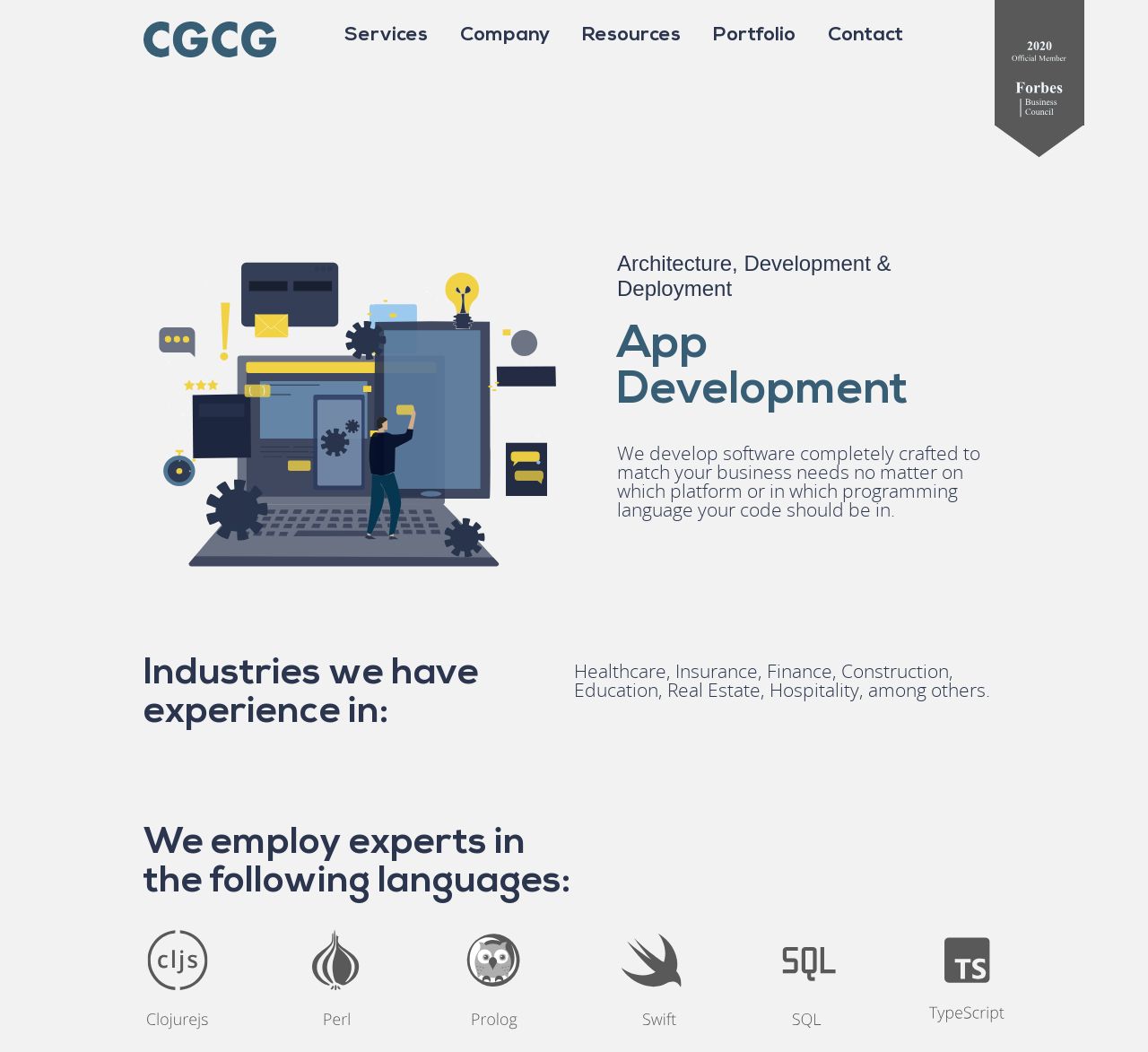What is the company's location?
Please give a detailed and elaborate answer to the question based on the image.

The company is located in Kingston, NY, as indicated by the meta description, which mentions 'Managed IT and Cyber Security Provider in Kingston, NY'.